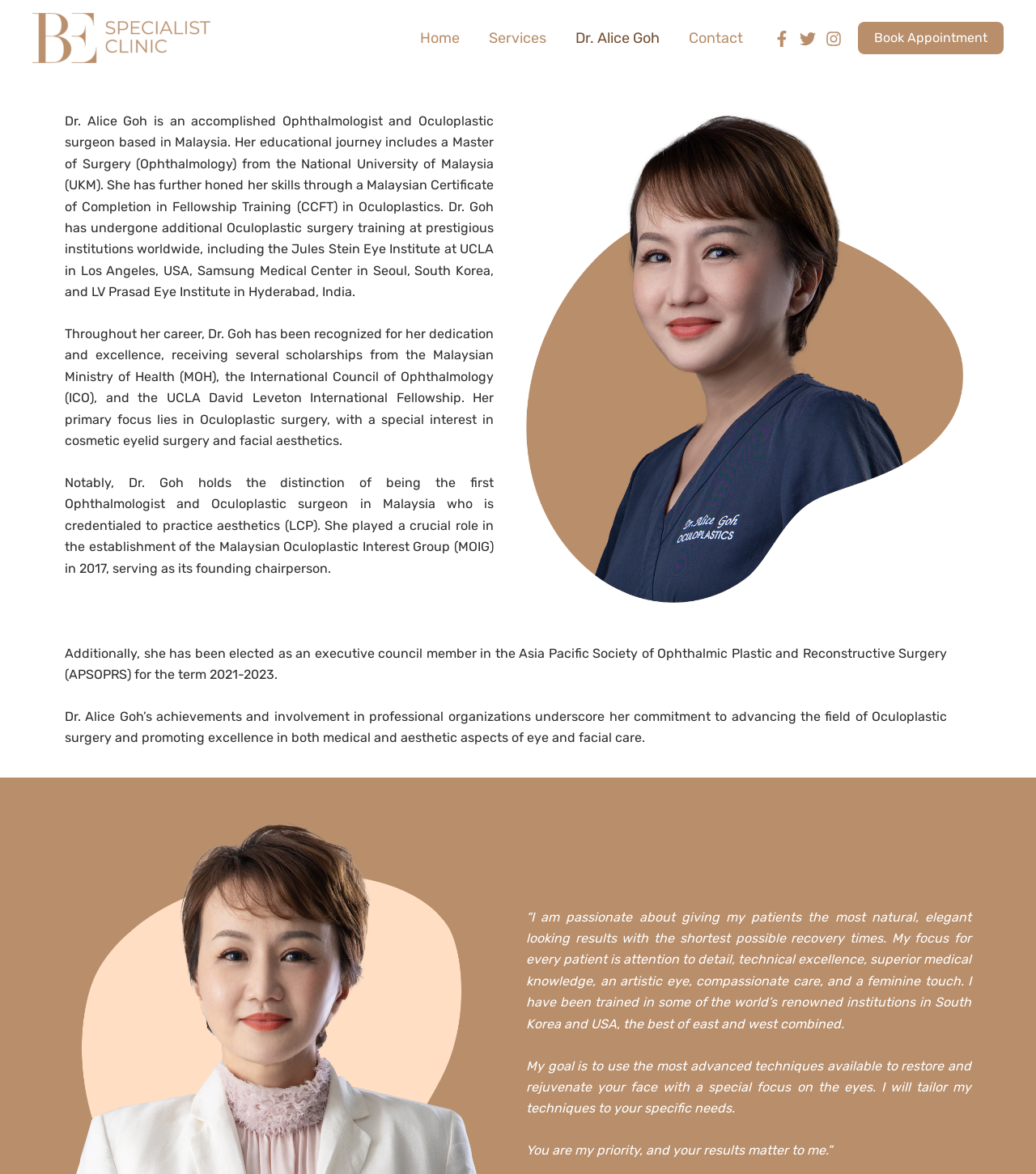Please specify the bounding box coordinates of the clickable region to carry out the following instruction: "Click on the 'Book Appointment' link". The coordinates should be four float numbers between 0 and 1, in the format [left, top, right, bottom].

[0.828, 0.019, 0.969, 0.046]